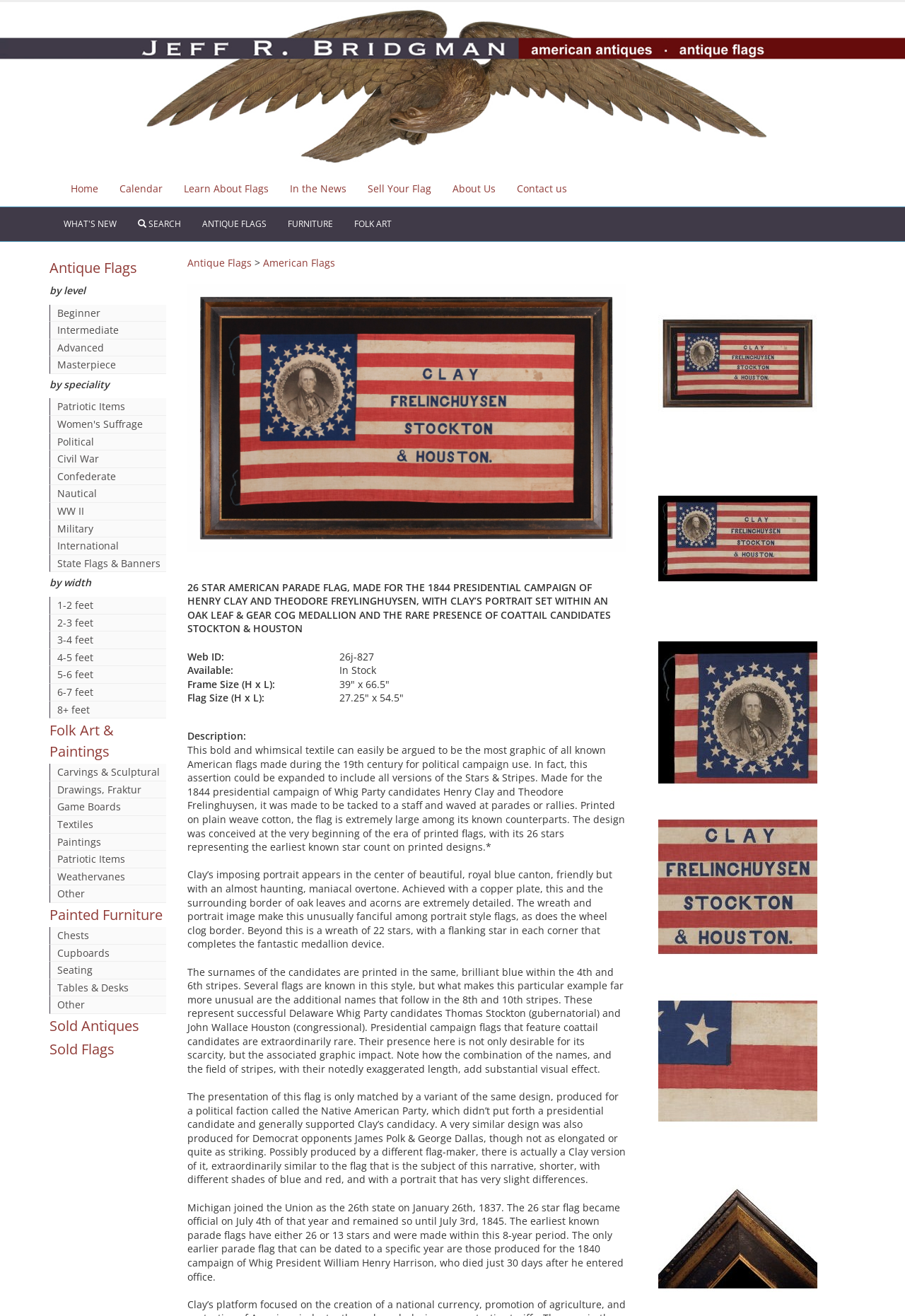Locate the bounding box coordinates of the area where you should click to accomplish the instruction: "View 'Antique Flags' category".

[0.055, 0.196, 0.152, 0.211]